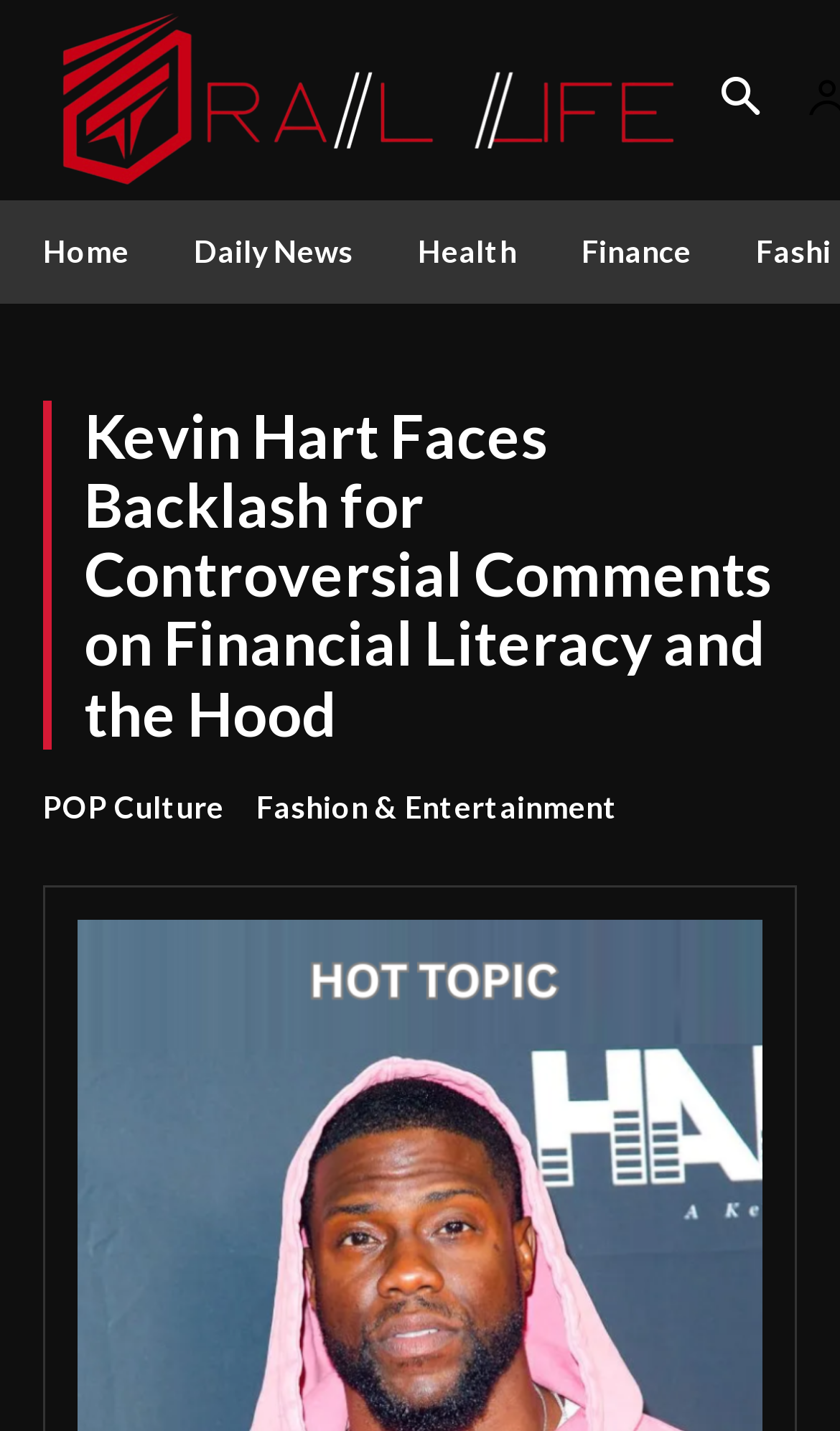Determine the bounding box for the UI element described here: "Daily News".

[0.192, 0.14, 0.459, 0.212]